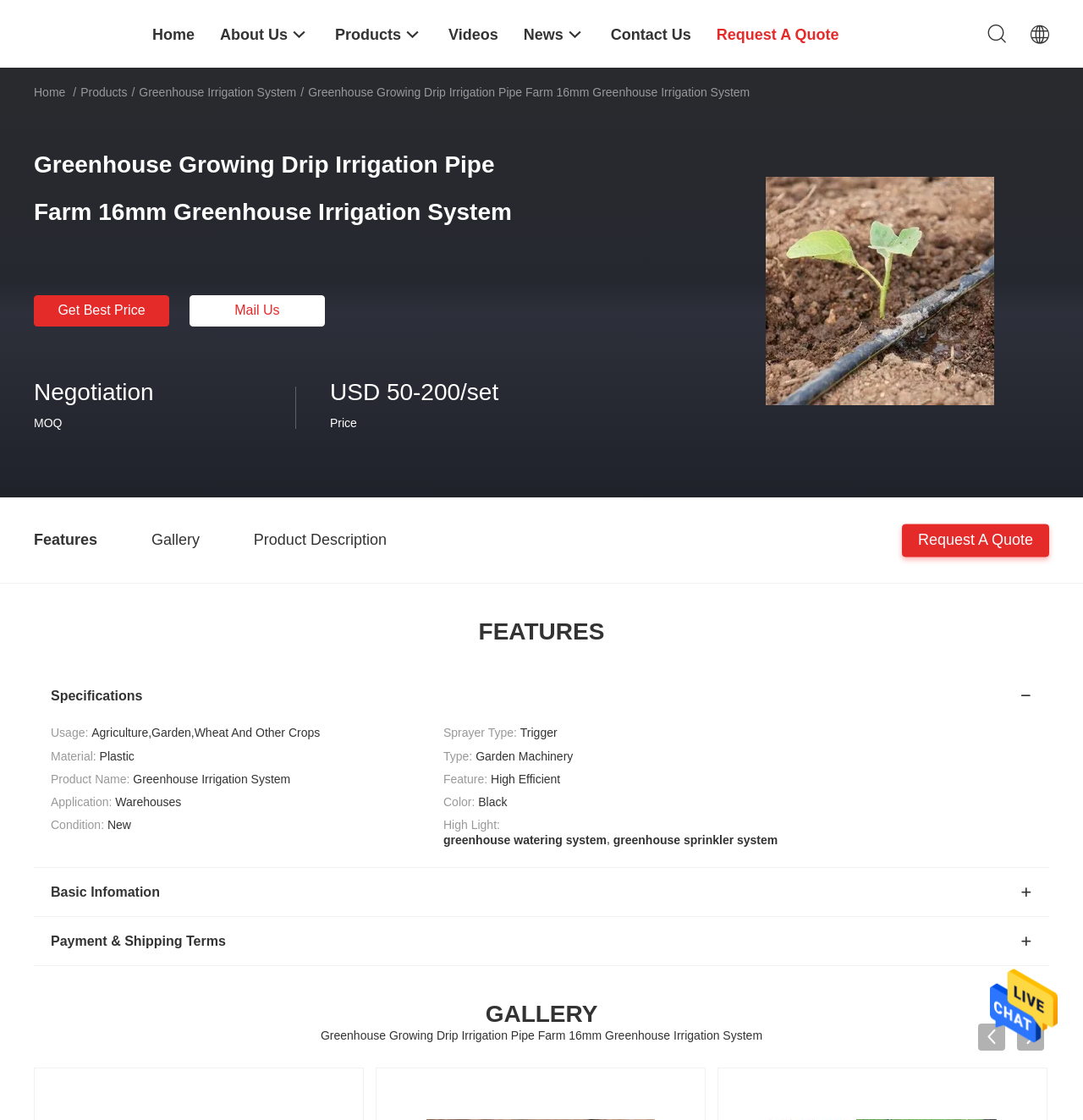Determine the main heading of the webpage and generate its text.

Greenhouse Growing Drip Irrigation Pipe Farm 16mm Greenhouse Irrigation System